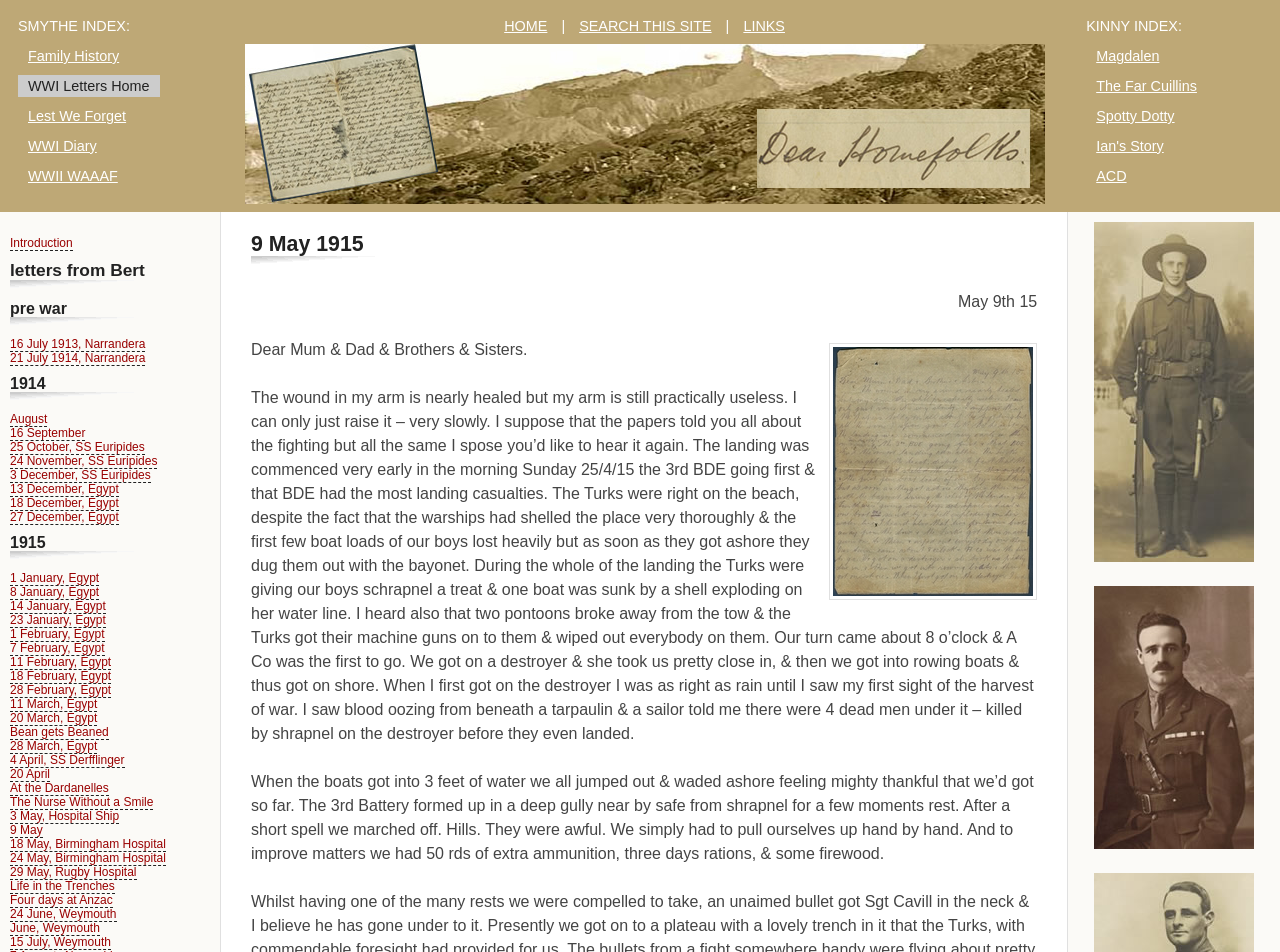Please identify the bounding box coordinates of the area I need to click to accomplish the following instruction: "Click on the 'WWI Letters Home' link".

[0.014, 0.079, 0.125, 0.102]